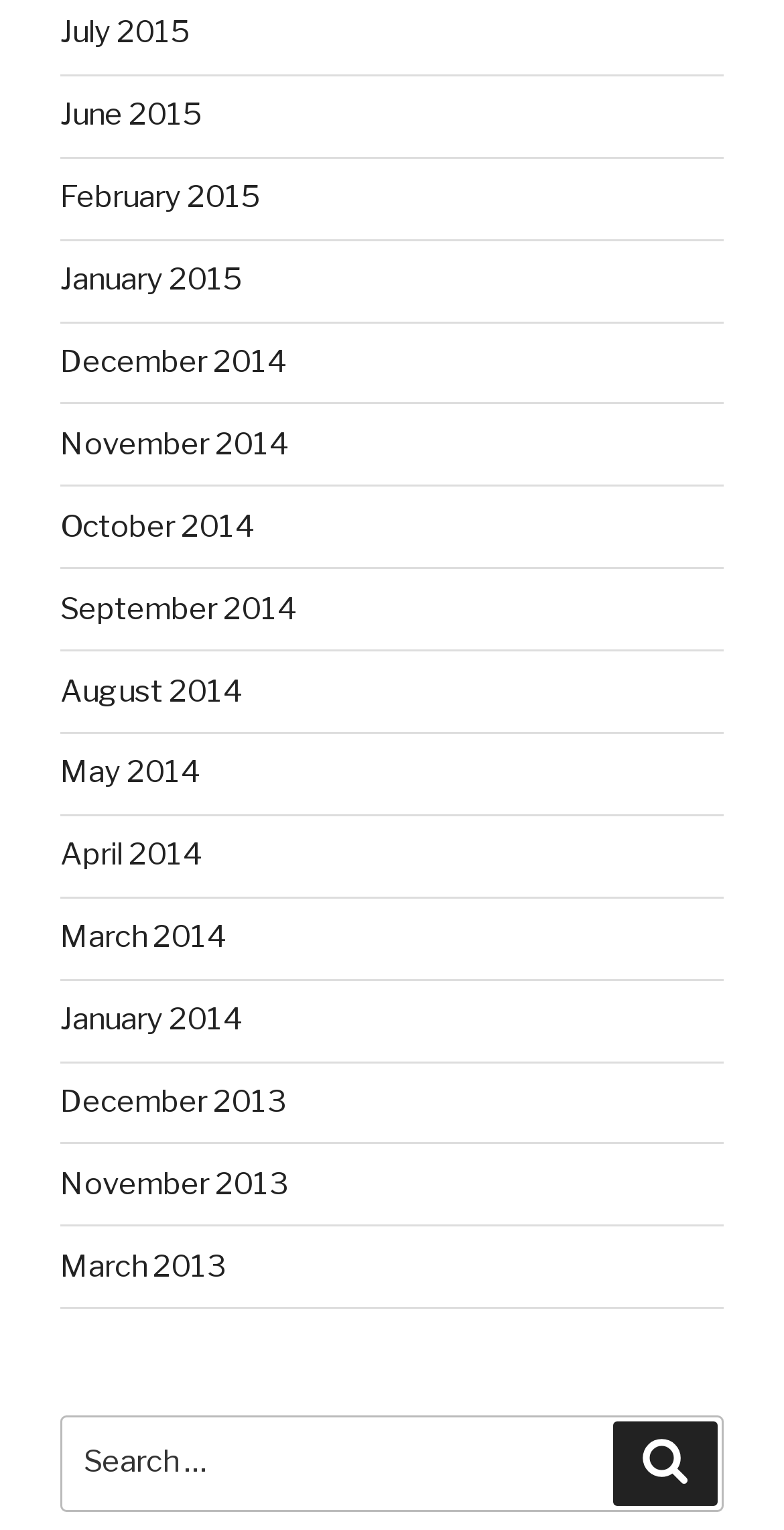Locate the bounding box coordinates of the element that should be clicked to fulfill the instruction: "View archives for July 2015".

[0.077, 0.01, 0.244, 0.033]